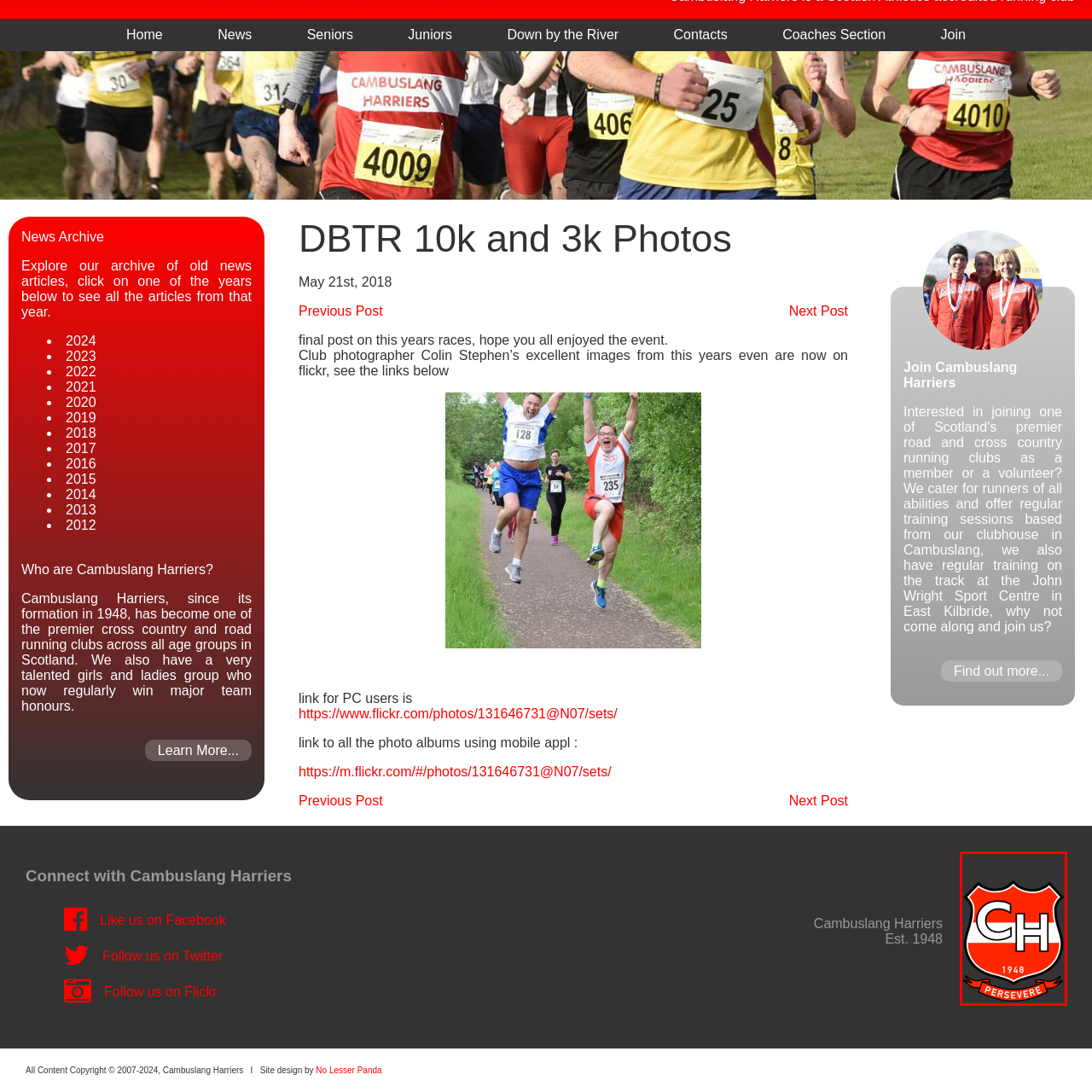What is the word inscribed on the flowing ribbon?
Direct your attention to the image marked by the red bounding box and answer the question with a single word or phrase.

PERSEVERE